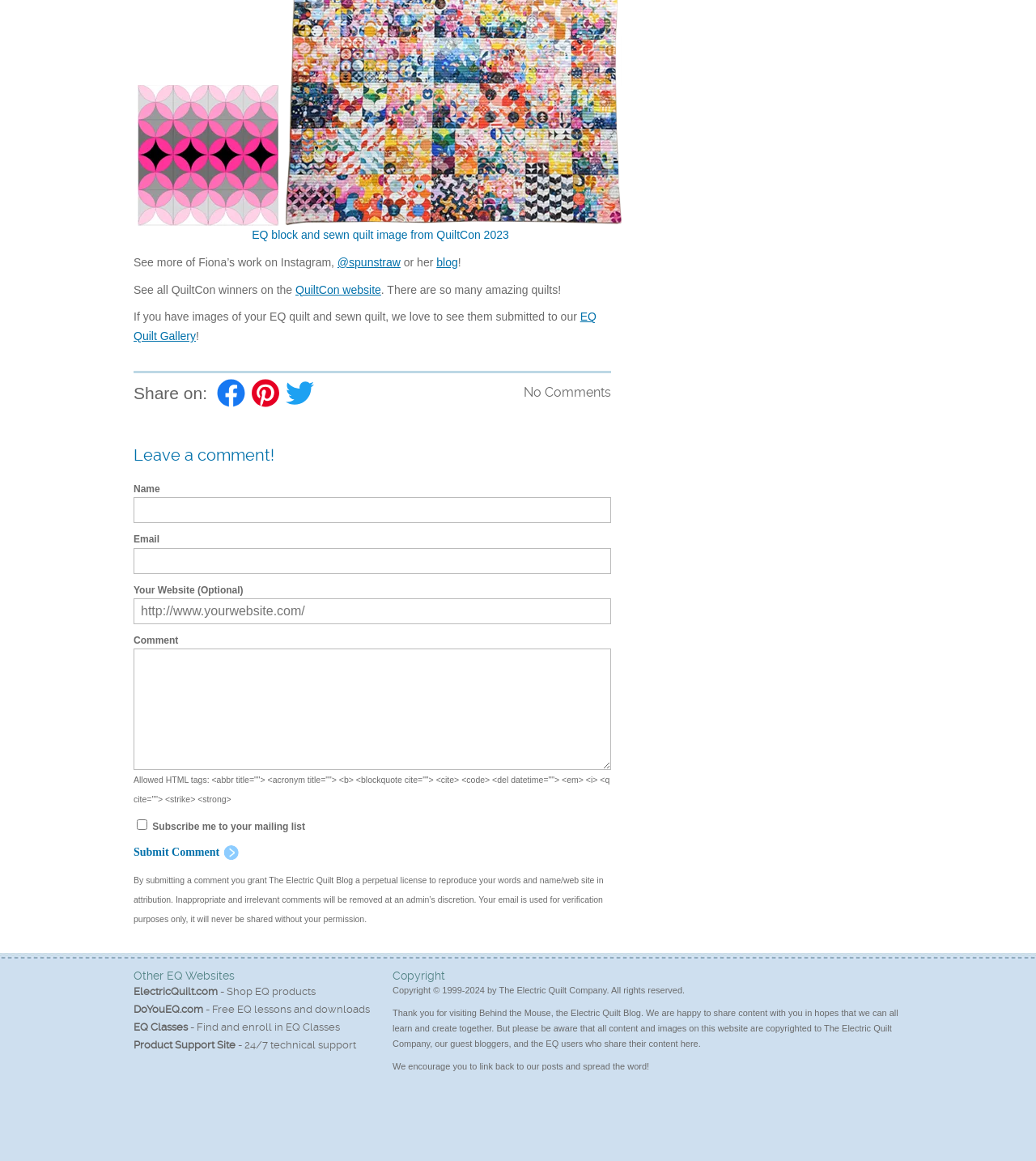What is the name of the quilt image author?
Using the details from the image, give an elaborate explanation to answer the question.

The answer can be found in the text 'See more of Fiona’s work on Instagram...' which is located above the quilt image.